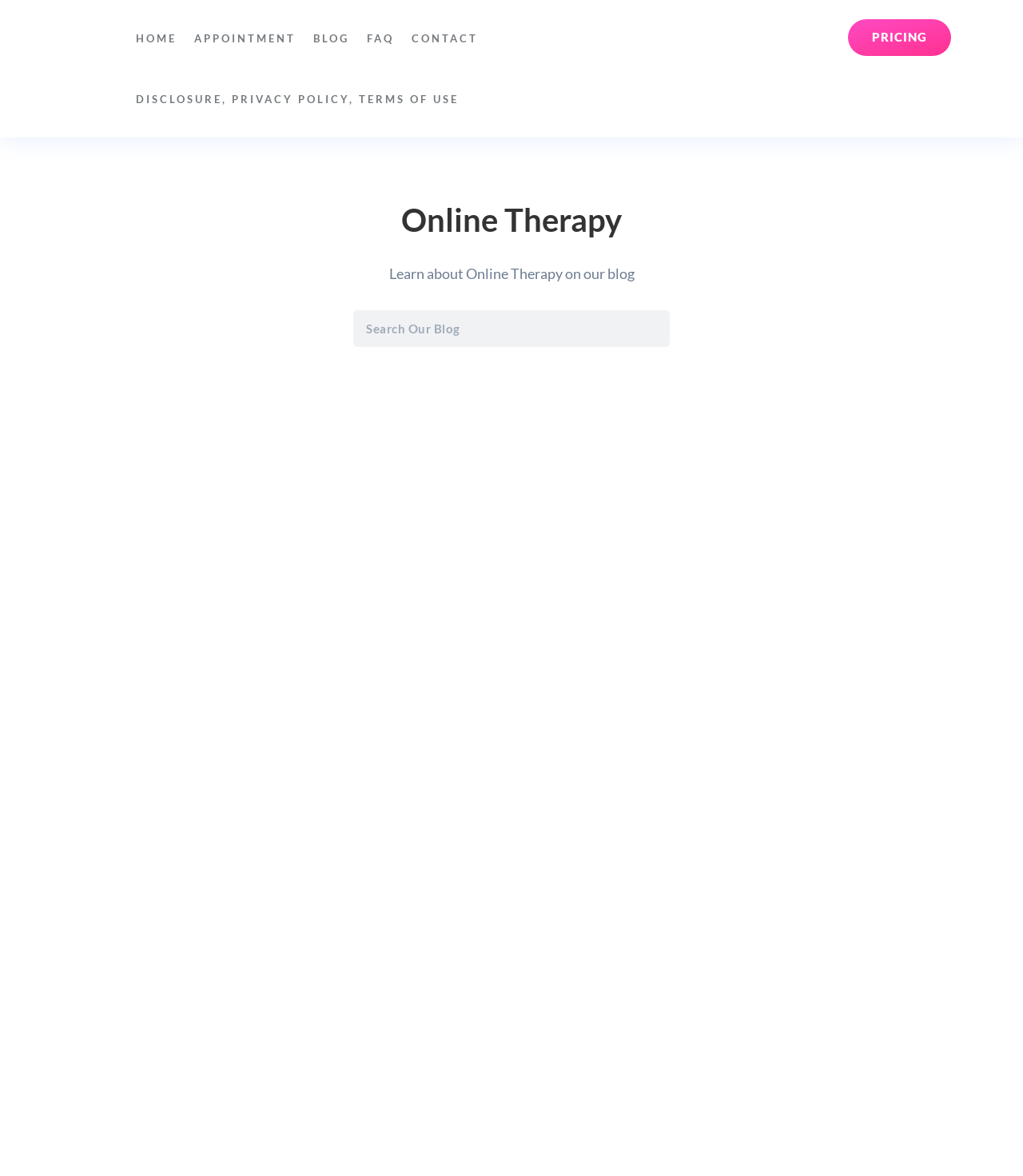What is the date of the first article?
Based on the visual information, provide a detailed and comprehensive answer.

The article has a text 'Mar 25, 2024', which suggests that this is the date when the article was published.